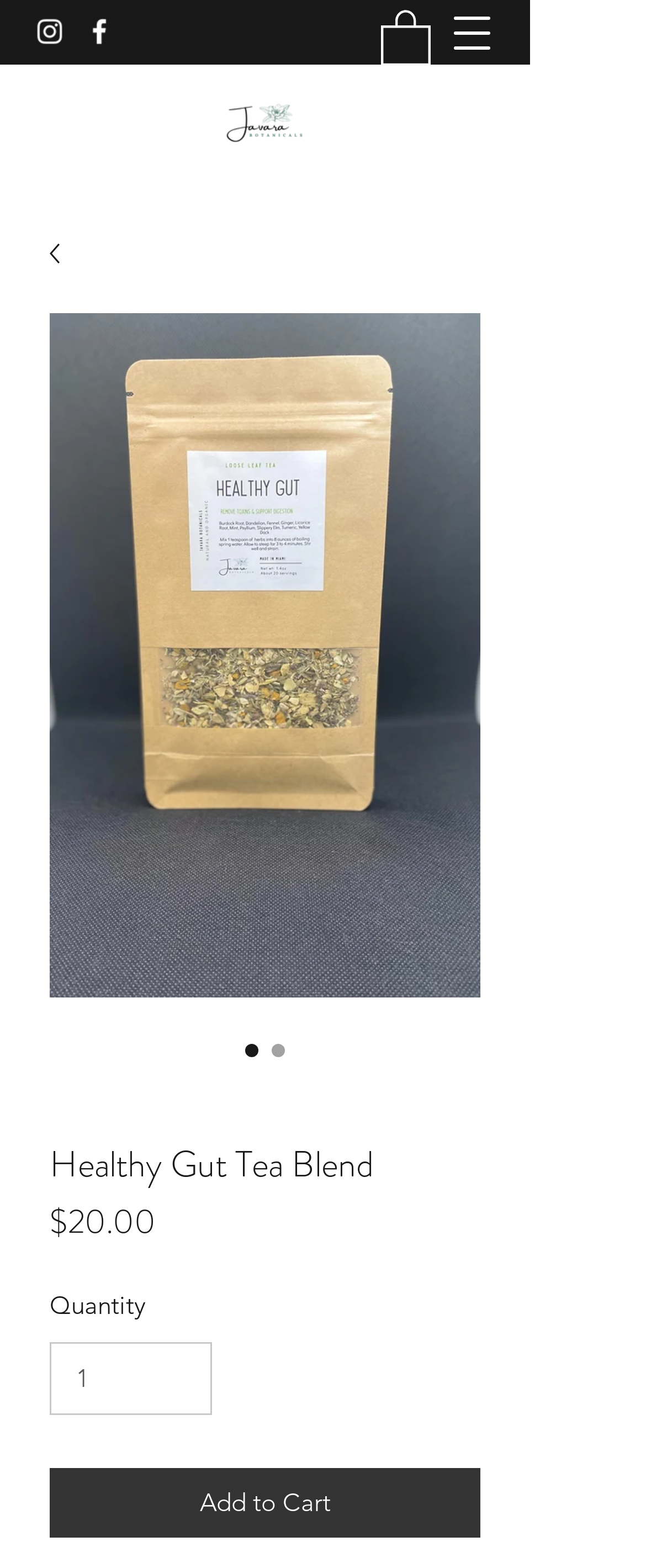What is the function of the button at the bottom of the page?
Please respond to the question thoroughly and include all relevant details.

The function of the button at the bottom of the page can be found in the button element on the webpage, which has a text of 'Add to Cart'. This suggests that clicking this button will add the tea blend to the customer's shopping cart.